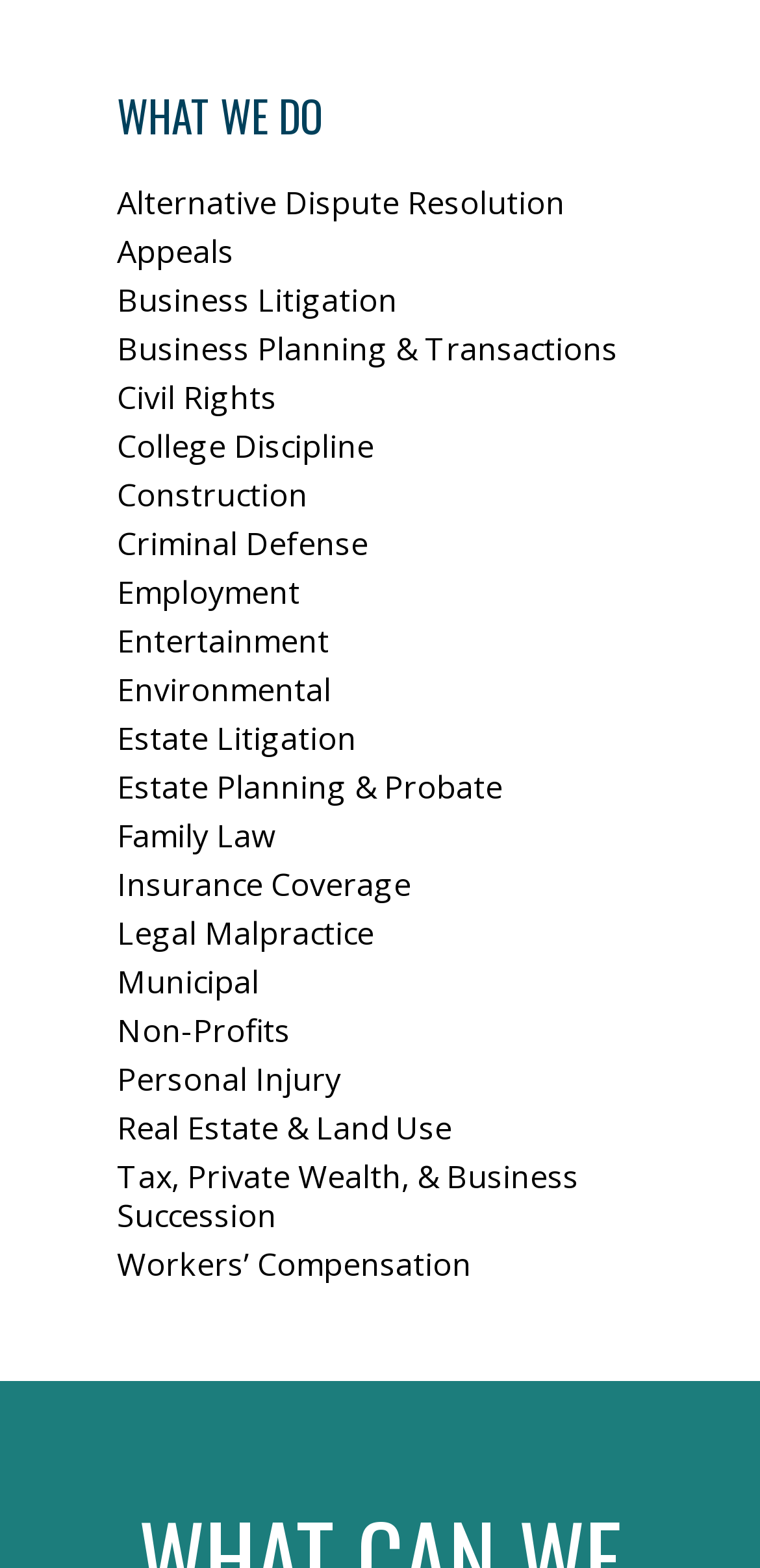Can you provide the bounding box coordinates for the element that should be clicked to implement the instruction: "learn about Personal Injury"?

[0.154, 0.674, 0.449, 0.702]